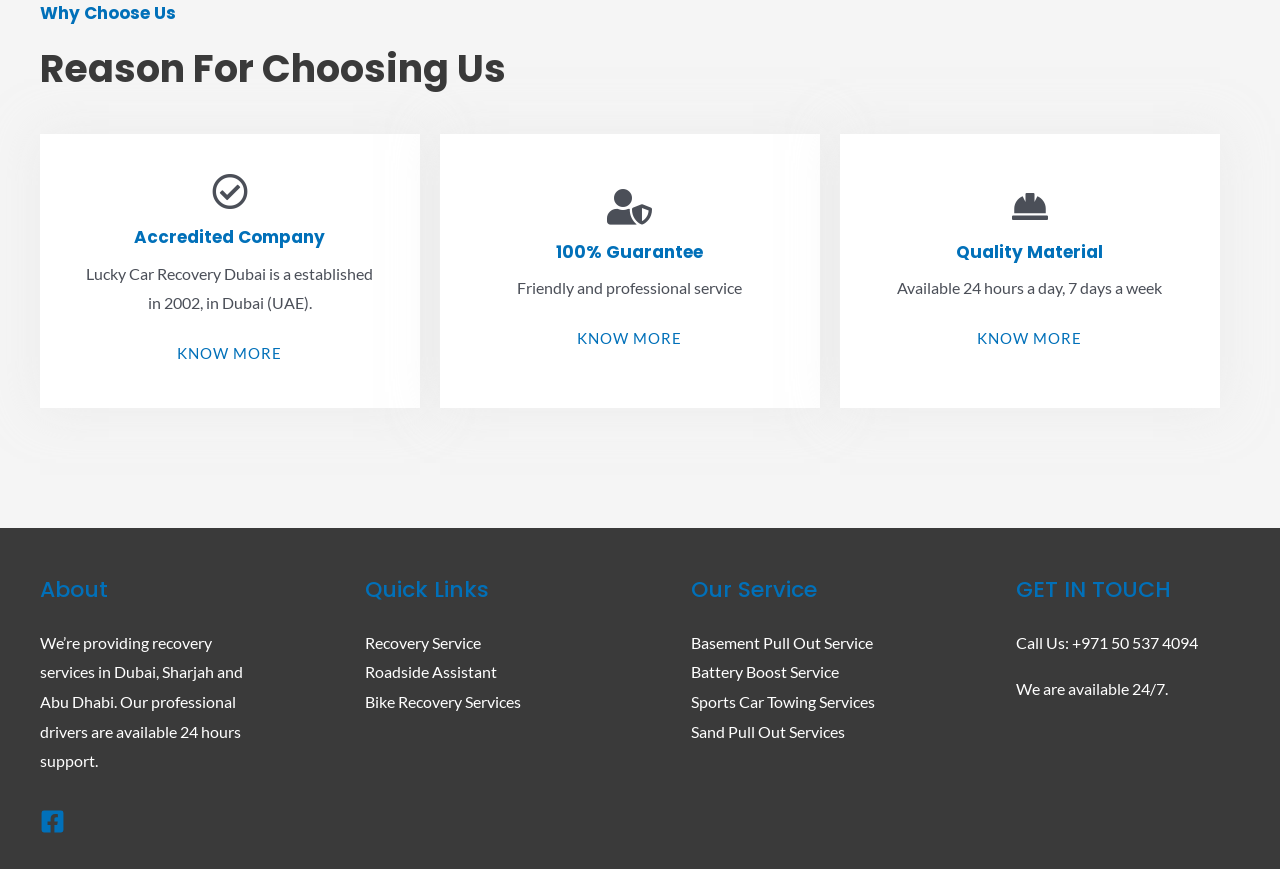Please identify the bounding box coordinates of the clickable element to fulfill the following instruction: "Click on KNOW MORE to learn about Accredited Company". The coordinates should be four float numbers between 0 and 1, i.e., [left, top, right, bottom].

[0.139, 0.398, 0.221, 0.415]